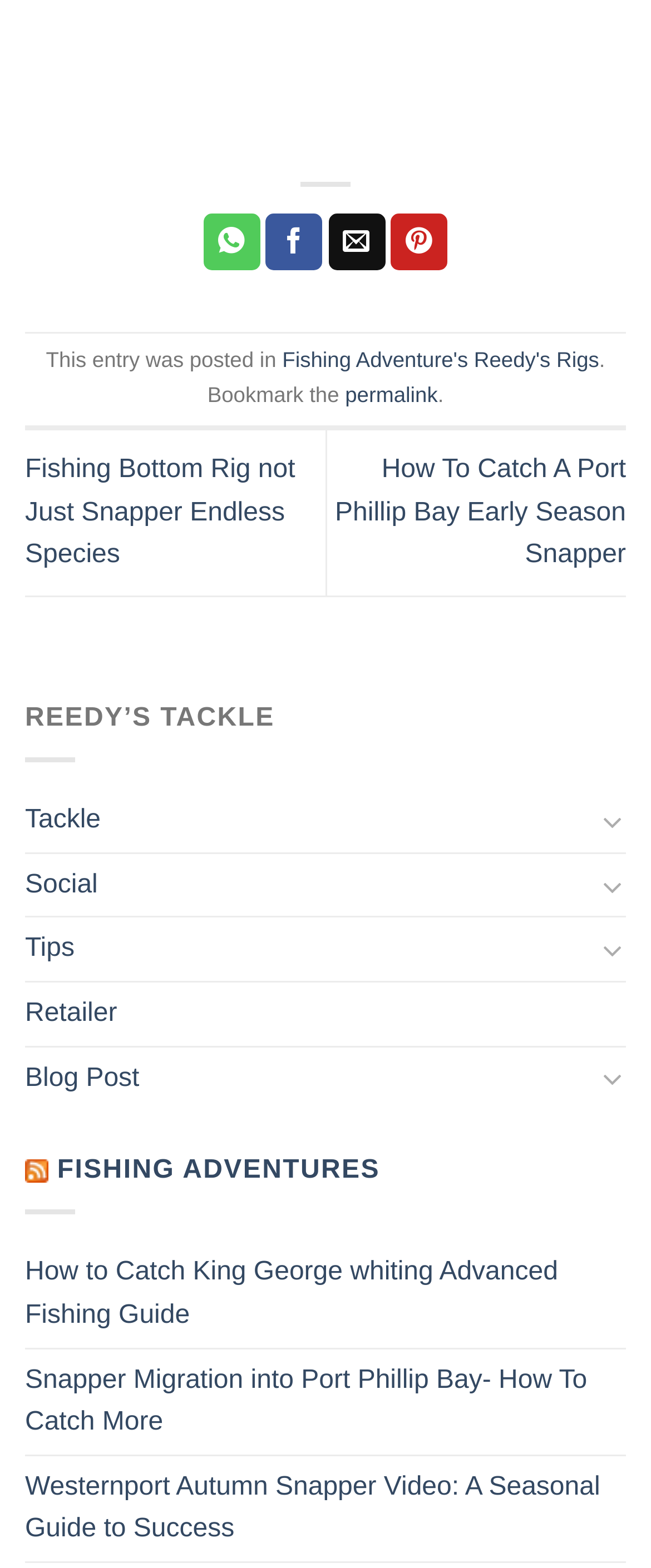Locate the bounding box coordinates of the element I should click to achieve the following instruction: "Share on WhatsApp".

[0.312, 0.136, 0.4, 0.172]